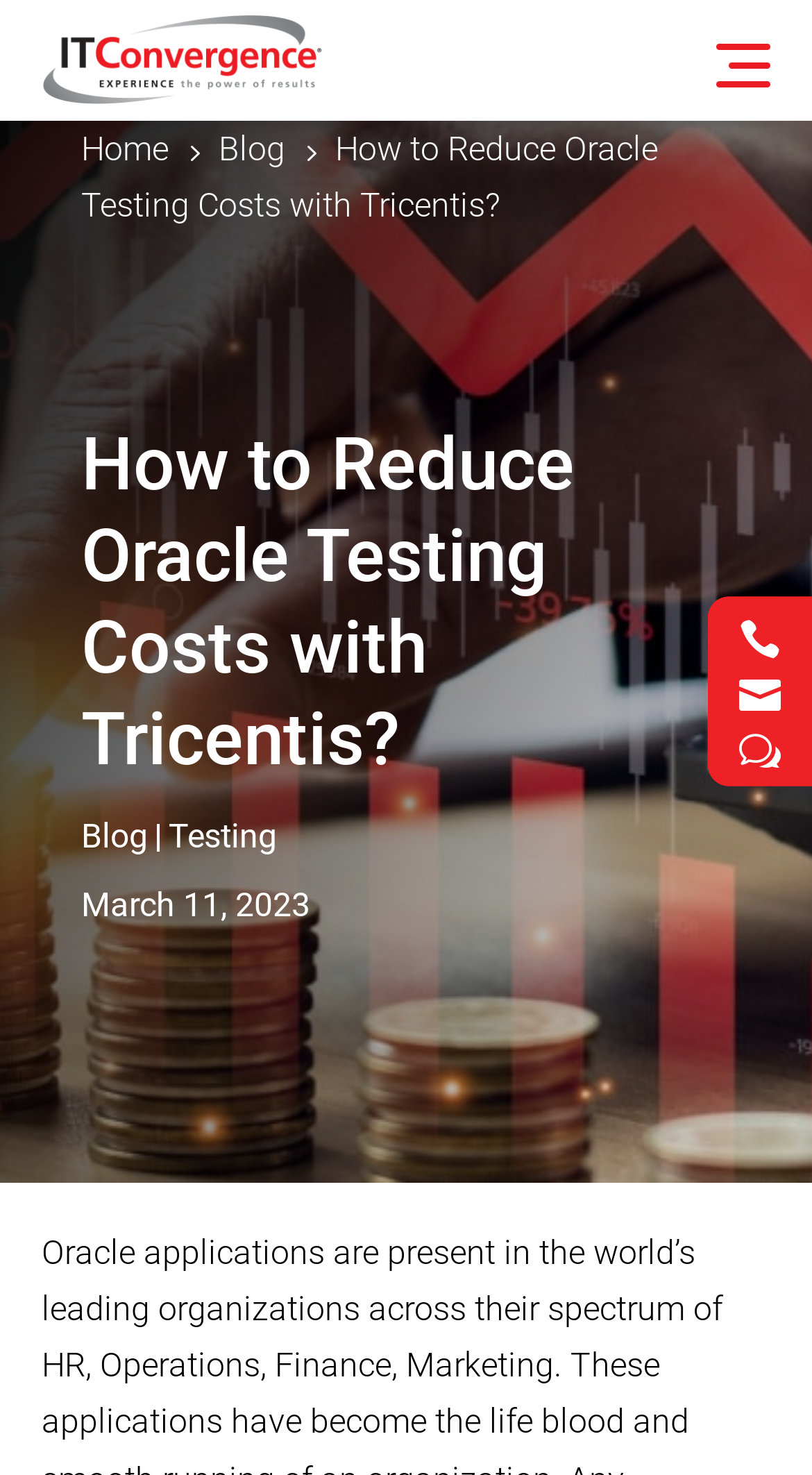Please find the bounding box coordinates of the element that needs to be clicked to perform the following instruction: "Click the logo". The bounding box coordinates should be four float numbers between 0 and 1, represented as [left, top, right, bottom].

[0.051, 0.052, 0.396, 0.079]